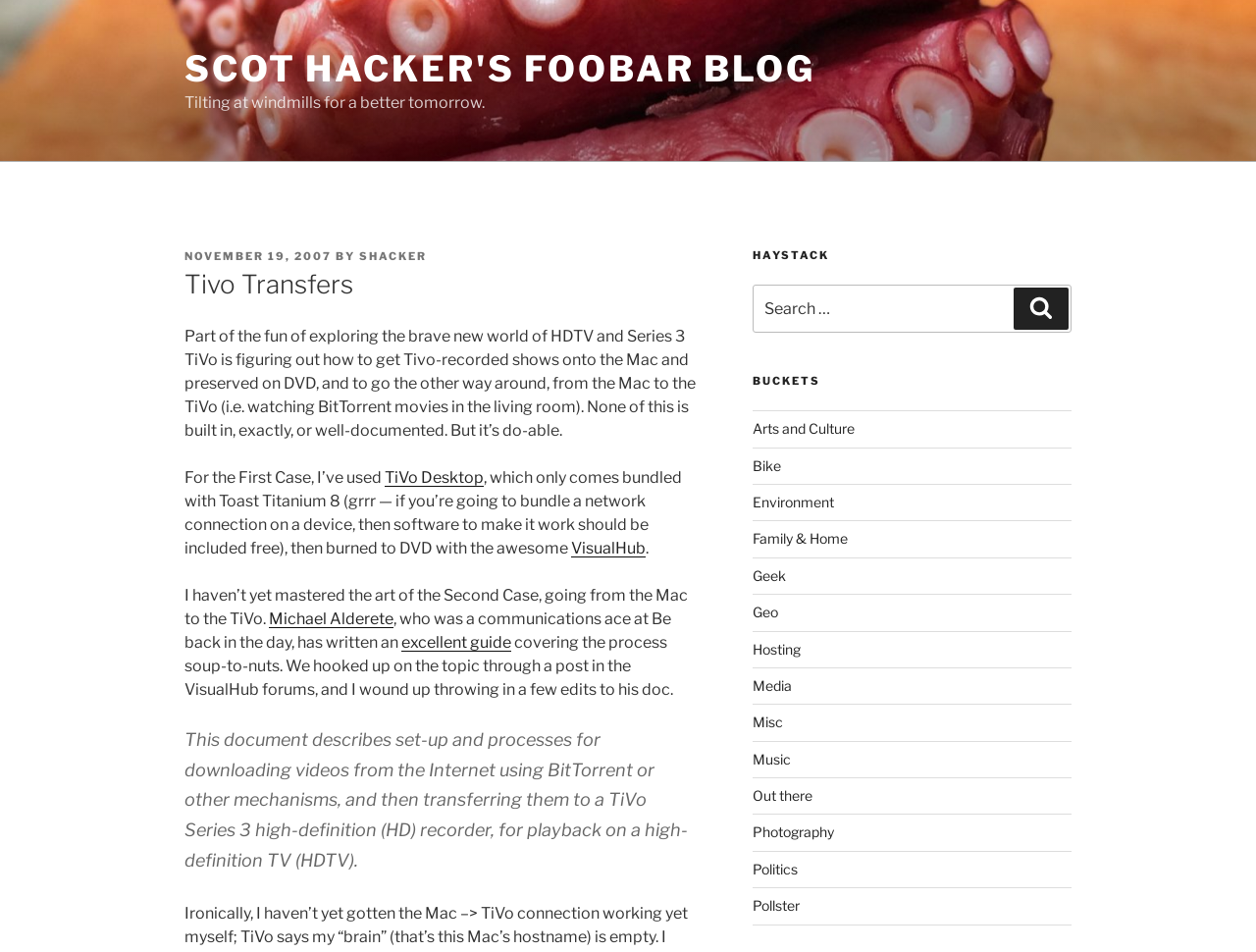Determine the bounding box coordinates of the target area to click to execute the following instruction: "Go to the Buckets section."

[0.599, 0.393, 0.853, 0.408]